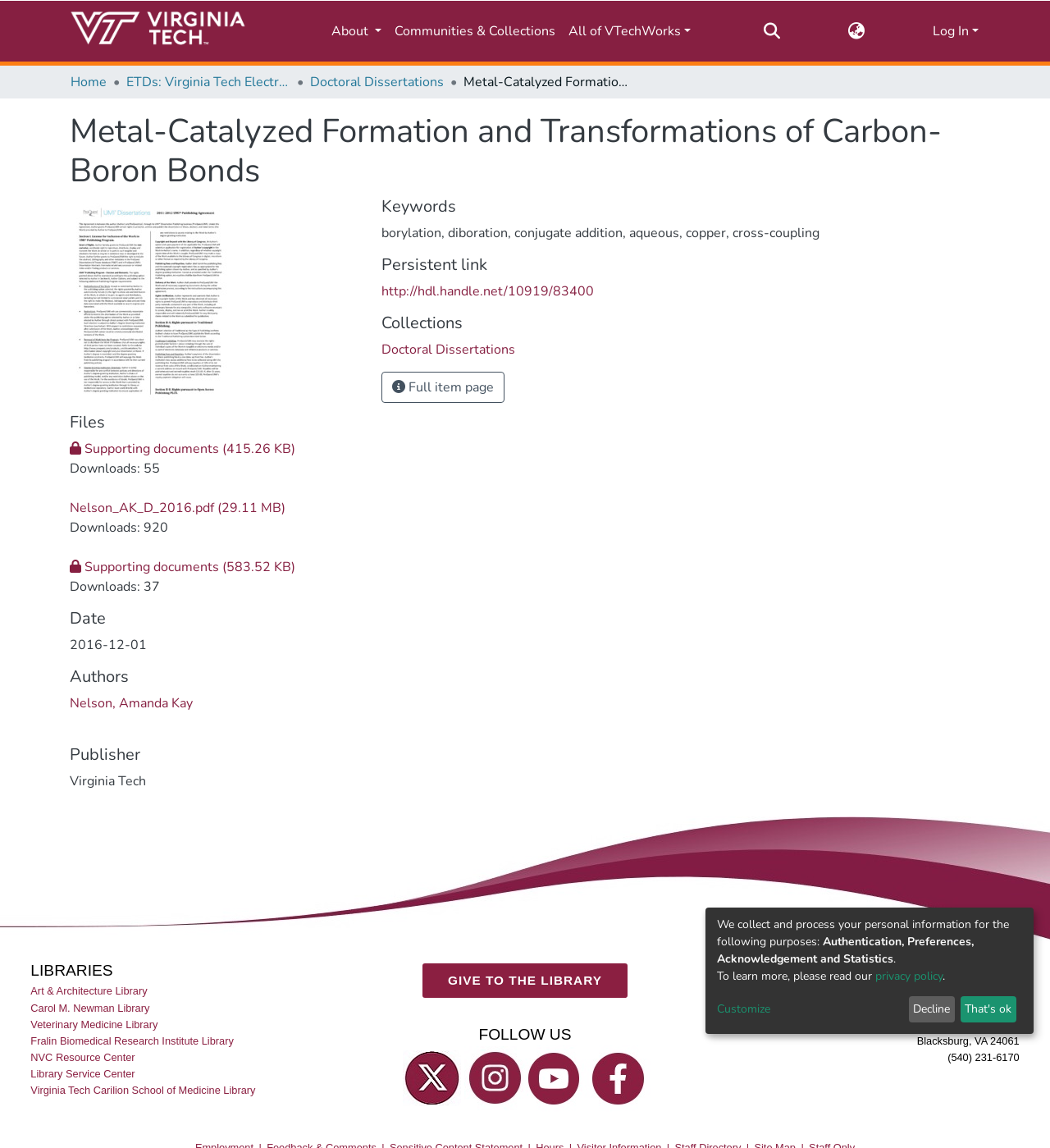Generate an in-depth caption that captures all aspects of the webpage.

This webpage is about a research paper titled "Metal-Catalyzed Formation and Transformations of Carbon-Boron Bonds." The page has a navigation bar at the top with links to the repository logo, About, Communities & Collections, All of VTechWorks, and a search bar. There is also a language switch button and a Log In button.

Below the navigation bar, there is a breadcrumb navigation section with links to Home, ETDs: Virginia Tech Electronic Theses and Dissertations, and Doctoral Dissertations.

The main content of the page is divided into several sections. The first section has a heading with the title of the research paper and a list of files, including supporting documents and a PDF file. There are also links to download the files, with the number of downloads displayed.

The next section has headings for Date, Authors, Publisher, and Keywords. The Date section displays the date "2016-12-01." The Authors section has a link to the author's name, "Nelson, Amanda Kay." The Publisher section displays the name "Virginia Tech." The Keywords section lists several keywords related to the research, including "borylation," "diboration," "conjugate addition," "aqueous," "copper," and "cross-coupling."

There is also a section with a heading "Persistent link" that displays a link to the research paper. Another section has a heading "Collections" with a link to Doctoral Dissertations.

At the bottom of the page, there is a footer section with links to various libraries, including the Art & Architecture Library, Carol M. Newman Library, and Veterinary Medicine Library. There are also links to follow the library on social media platforms, including Twitter, Instagram, YouTube, and Facebook.

Additionally, there is a section with contact information for the University Libraries, including the address, phone number, and a link to the privacy policy.